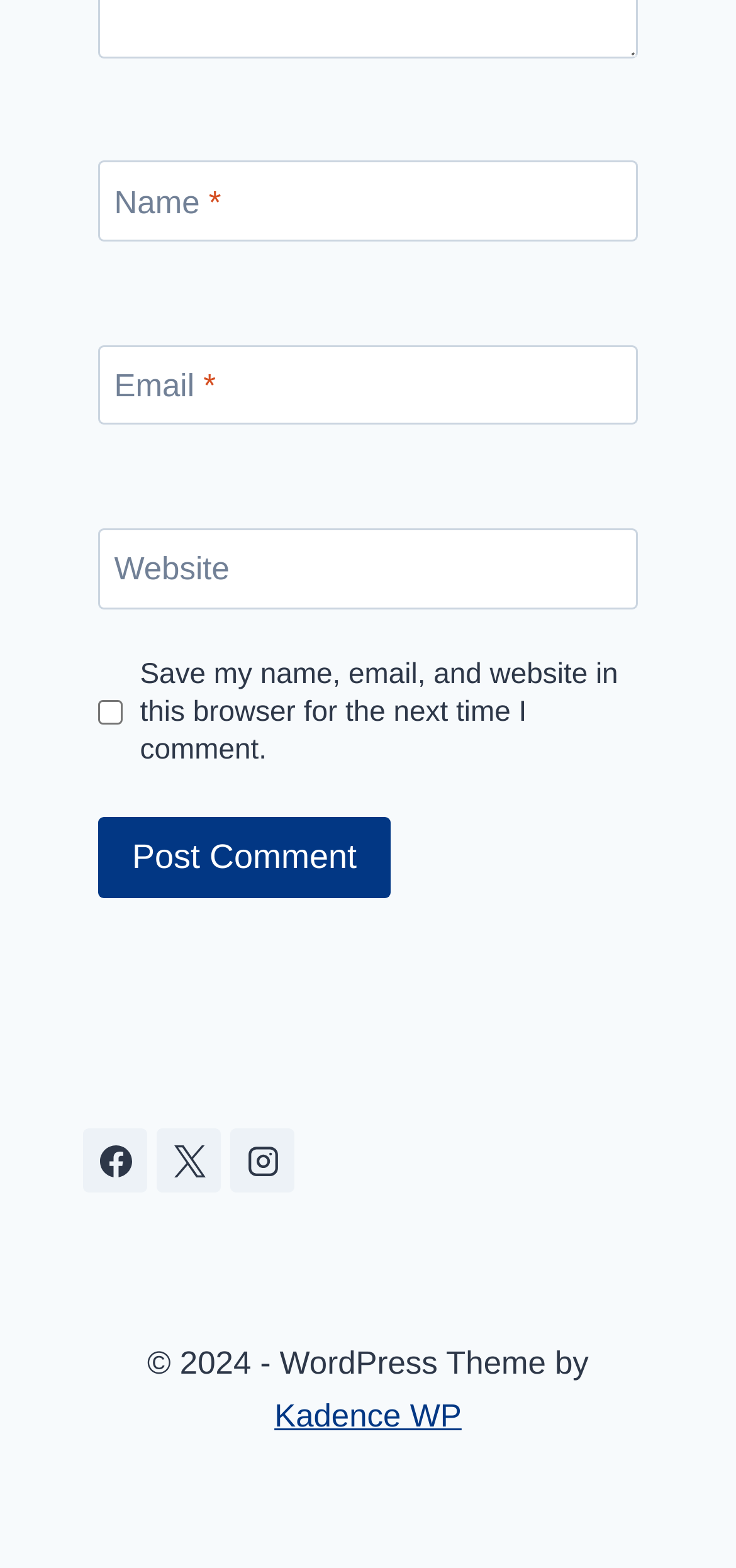How many social media links are present?
Your answer should be a single word or phrase derived from the screenshot.

3